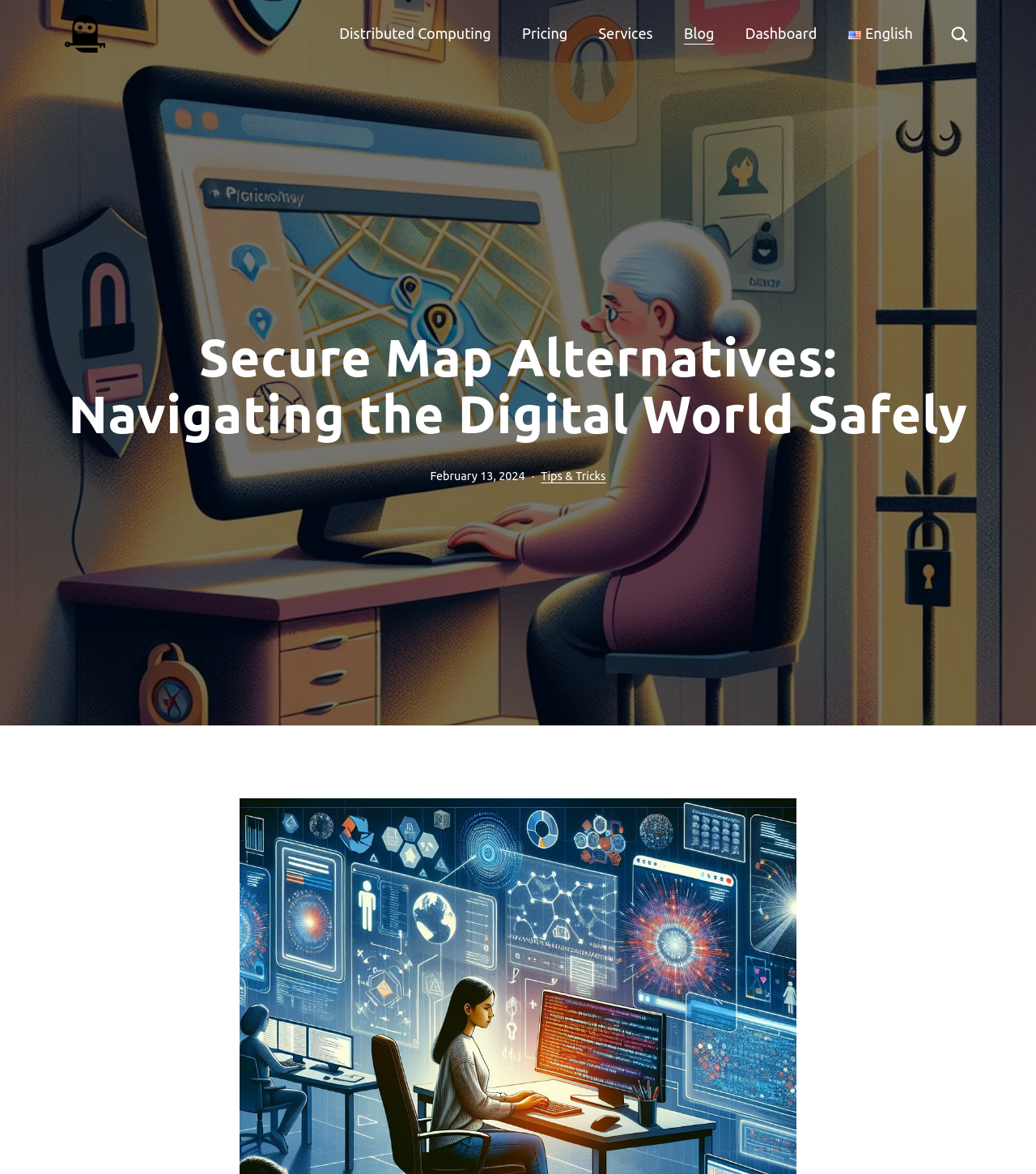Provide a brief response in the form of a single word or phrase:
What is the name of the website?

ForestVPN